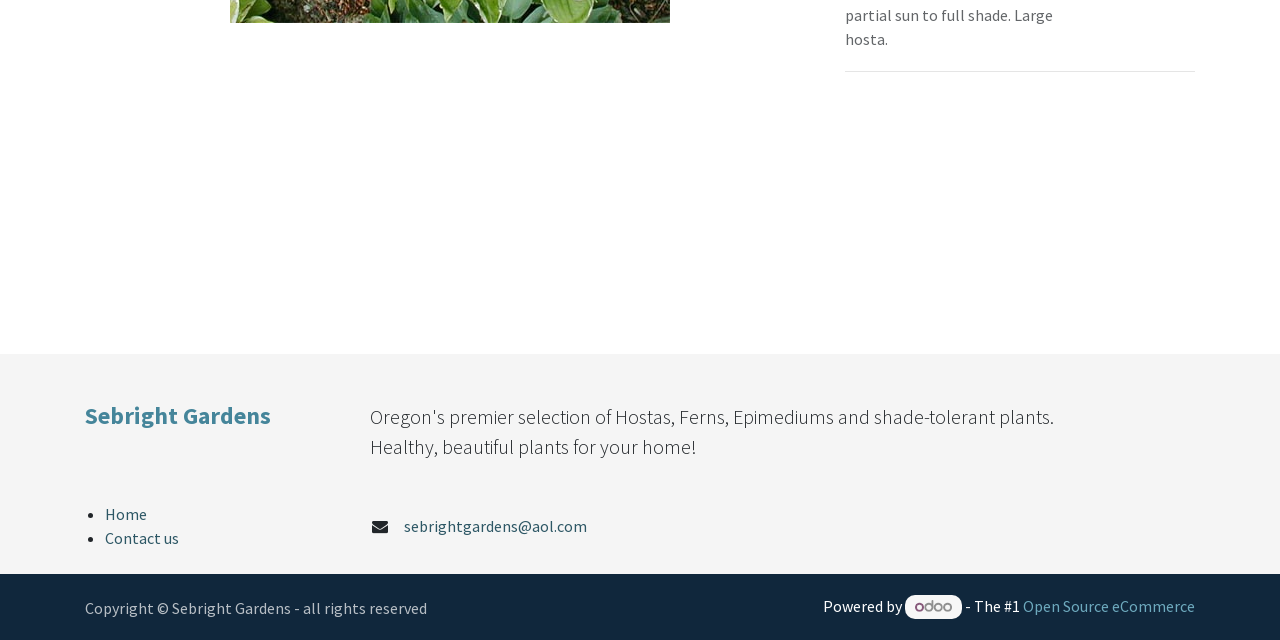Using the description: "Contact us", determine the UI element's bounding box coordinates. Ensure the coordinates are in the format of four float numbers between 0 and 1, i.e., [left, top, right, bottom].

[0.082, 0.825, 0.14, 0.856]